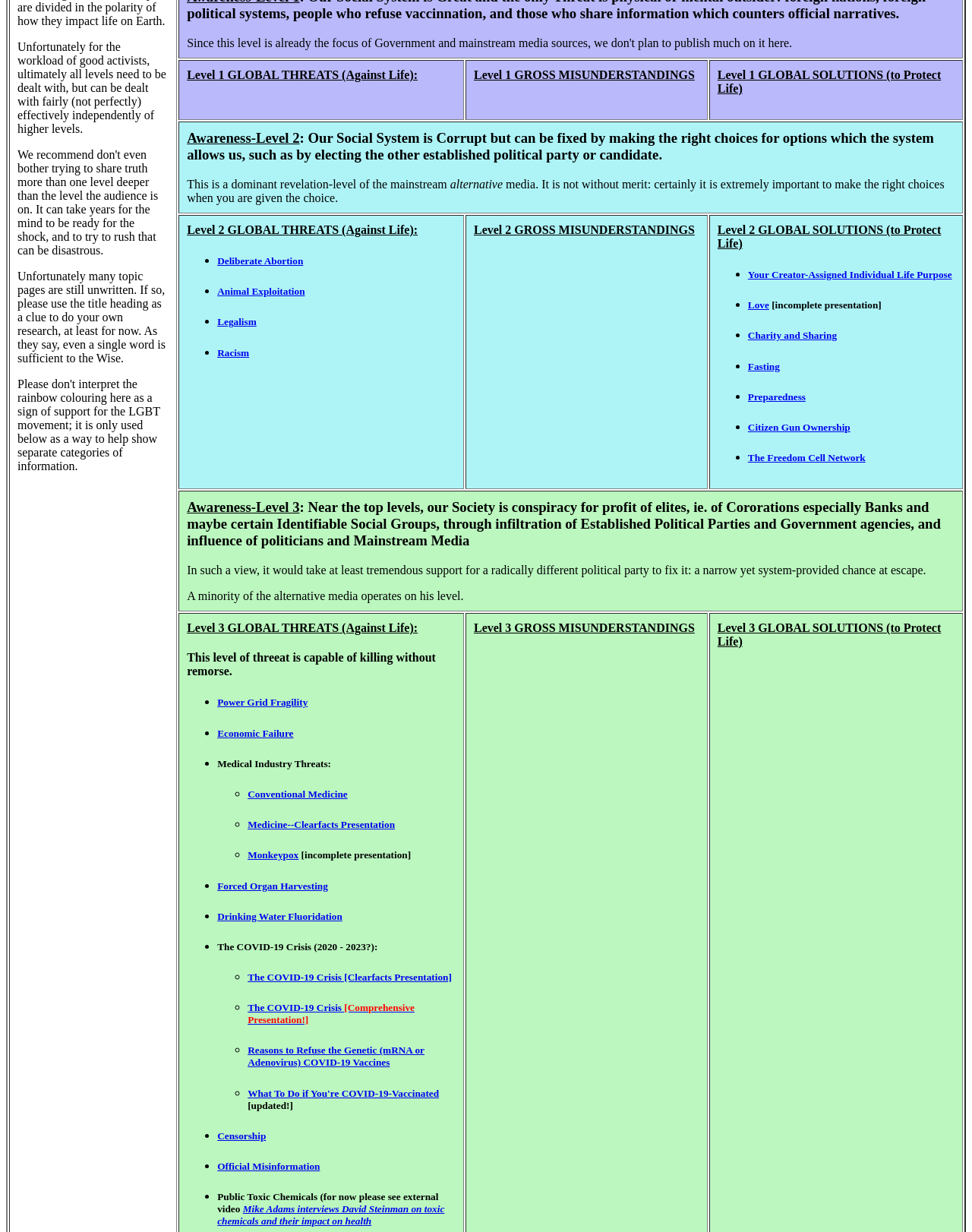Locate the bounding box of the UI element with the following description: "Conventional Medicine".

[0.255, 0.64, 0.358, 0.649]